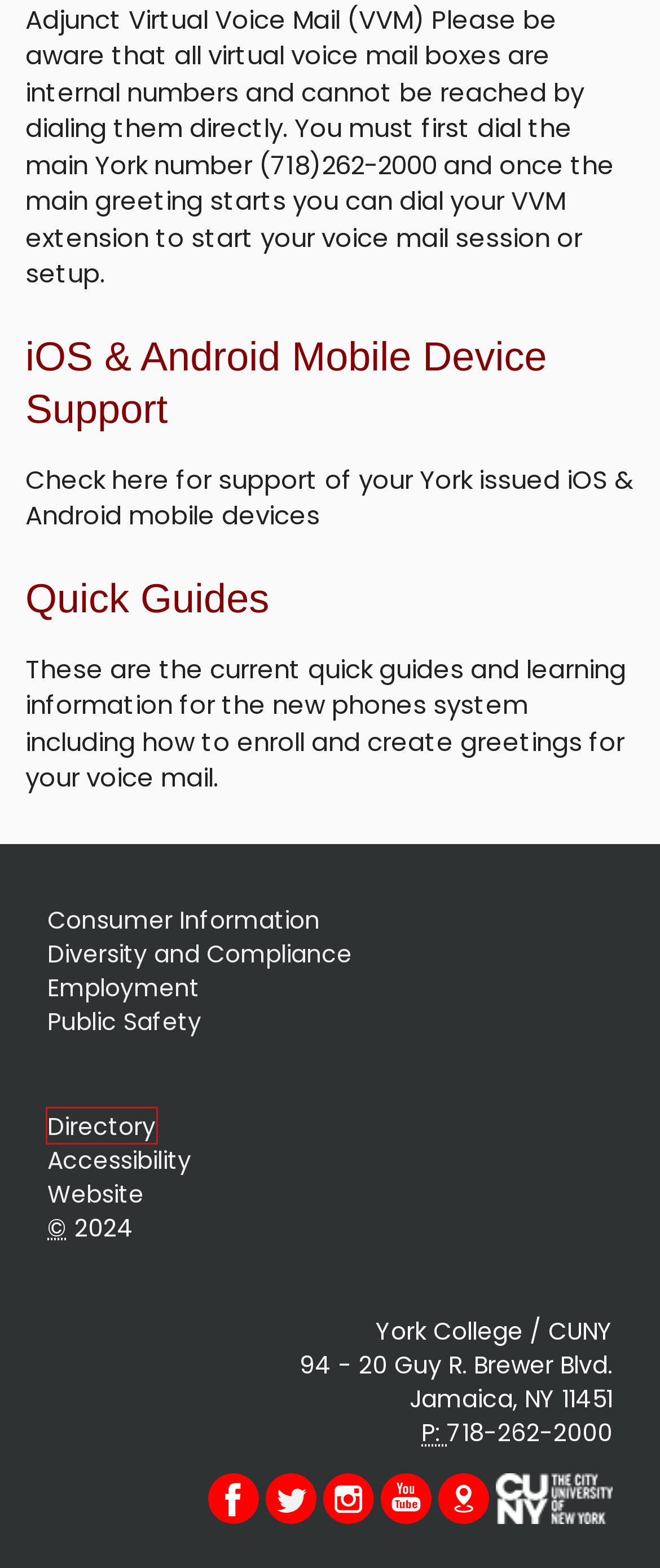You have a screenshot of a webpage with a red rectangle bounding box. Identify the best webpage description that corresponds to the new webpage after clicking the element within the red bounding box. Here are the candidates:
A. Location and Directions - About - York College
B. Diversity and Compliance - York College
C. Employment - Office of Human Resources - York College
D. Directory - York College / City University of New York - York College
E. Accessibility Information - York College / City University of New York - York College
F. The City University of New York
G. Consumer Information - About - York College
H. Public Safety - York College

D